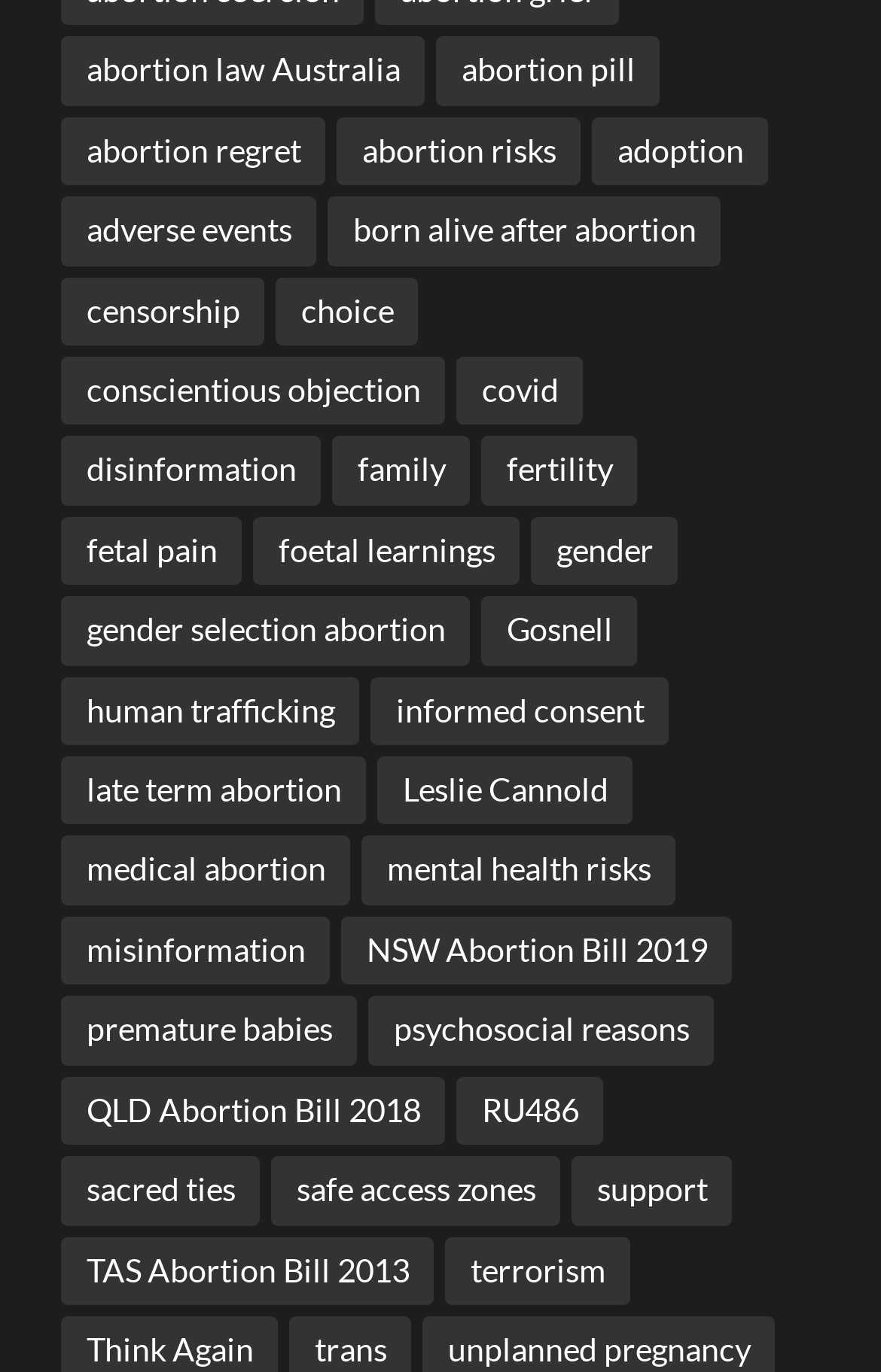How many links are on this webpage?
Your answer should be a single word or phrase derived from the screenshot.

376